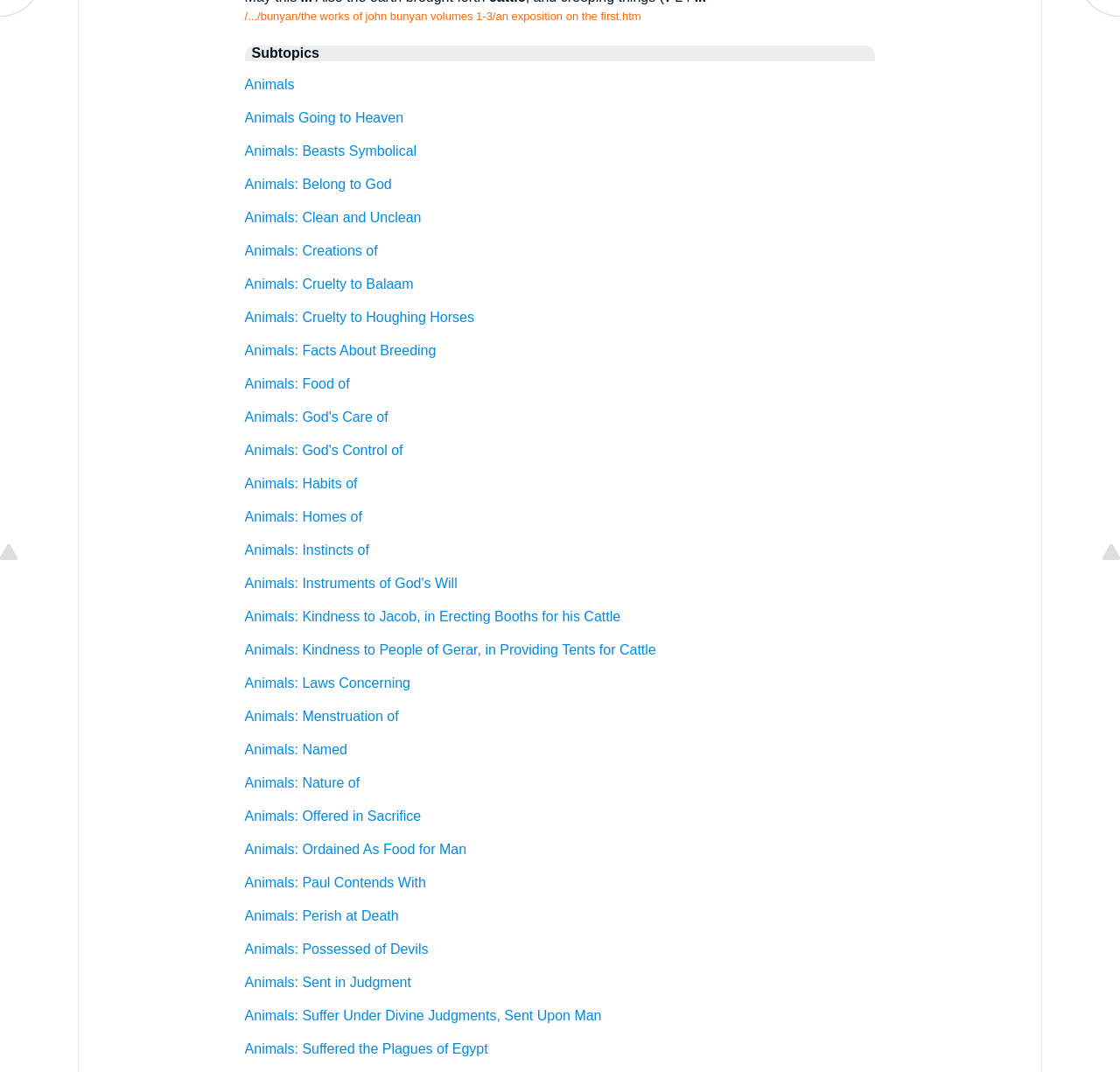Identify the bounding box coordinates of the HTML element based on this description: "ECRE Press Review".

None